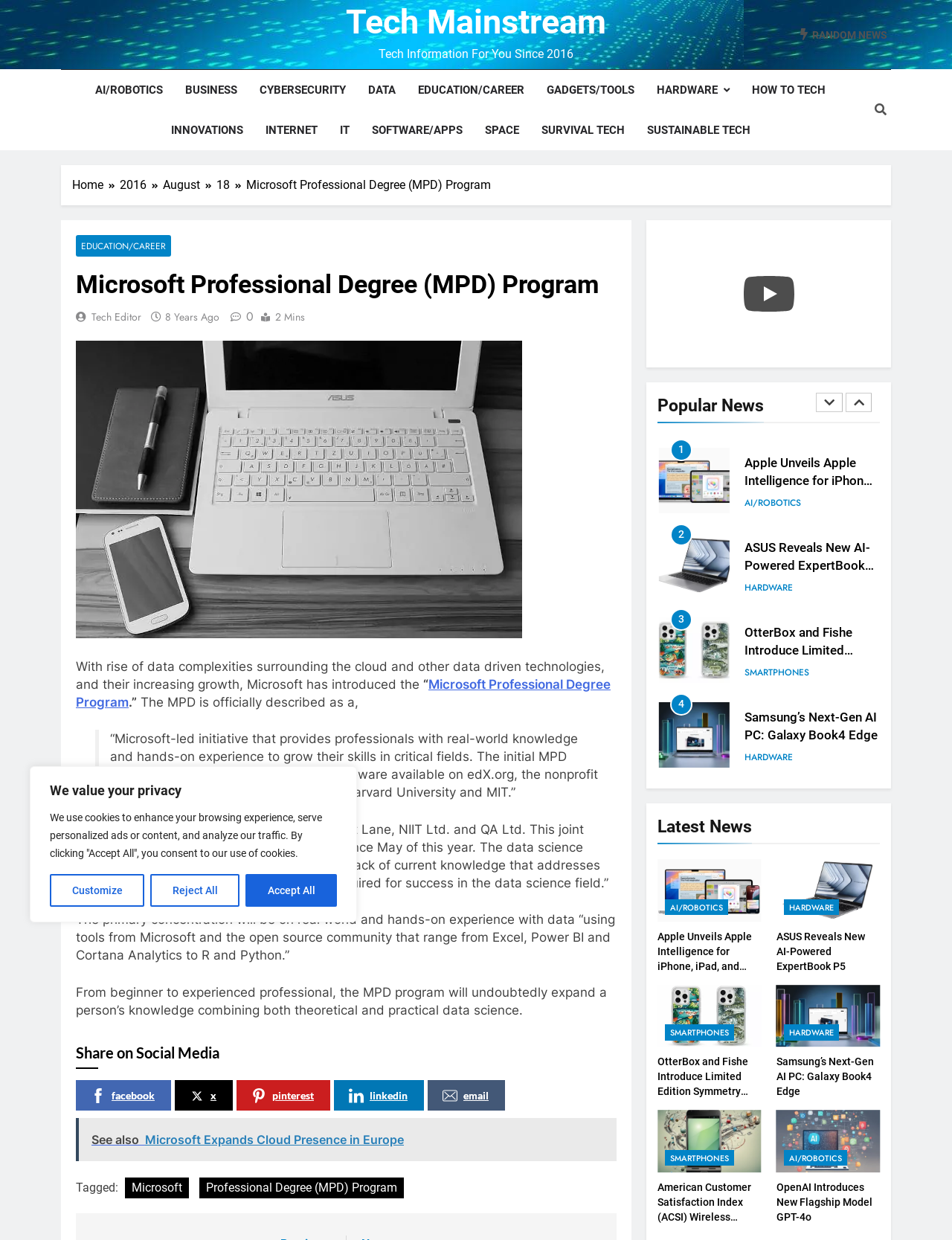What is the focus of the initial MPD offering?
Analyze the image and deliver a detailed answer to the question.

The answer can be found in the paragraph that mentions the initial MPD offering, where it states that the focus is on data science due to the lack of current knowledge that addresses 'the critical skills and experiences that are required for success in the data science field'.